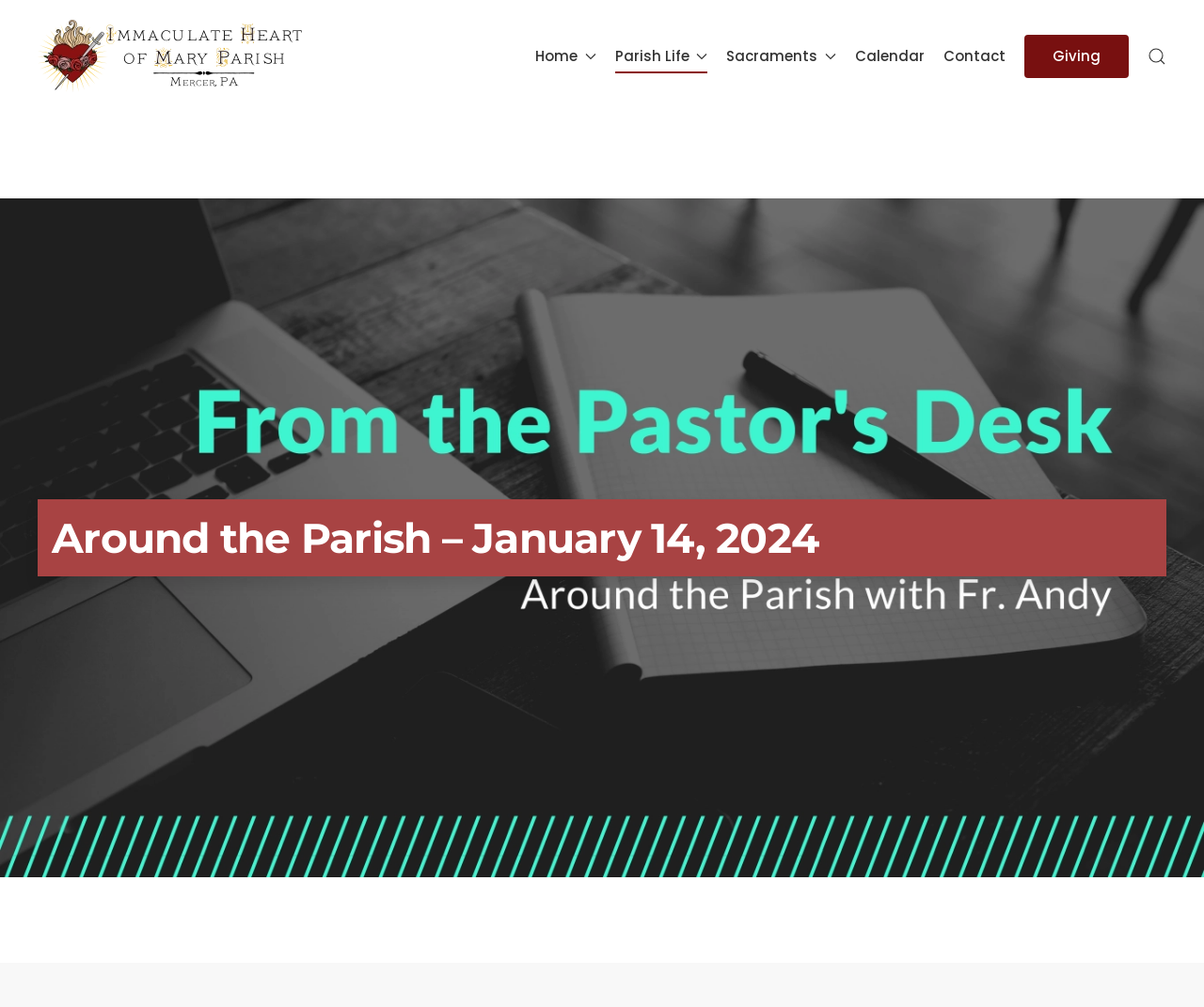What is the date mentioned in the heading?
Answer with a single word or phrase, using the screenshot for reference.

January 14, 2024